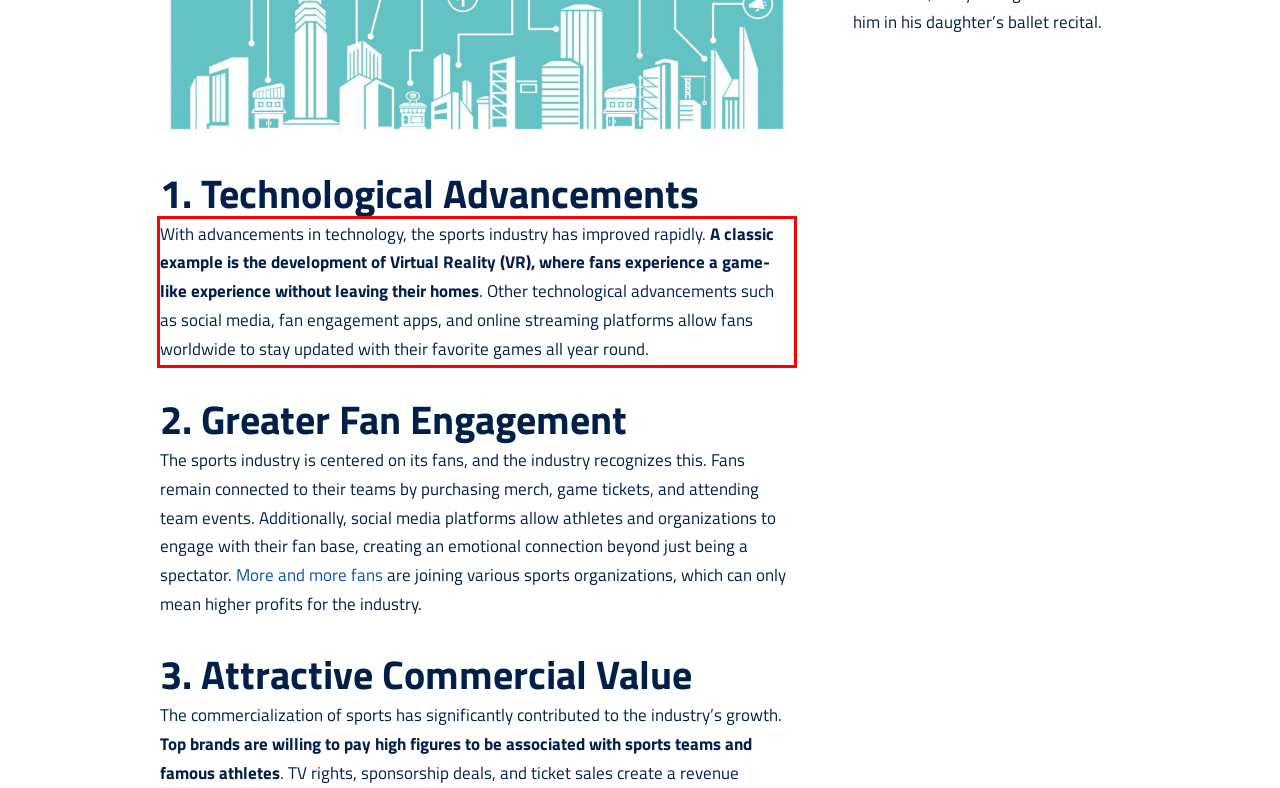Please perform OCR on the text content within the red bounding box that is highlighted in the provided webpage screenshot.

With advancements in technology, the sports industry has improved rapidly. A classic example is the development of Virtual Reality (VR), where fans experience a game-like experience without leaving their homes. Other technological advancements such as social media, fan engagement apps, and online streaming platforms allow fans worldwide to stay updated with their favorite games all year round.